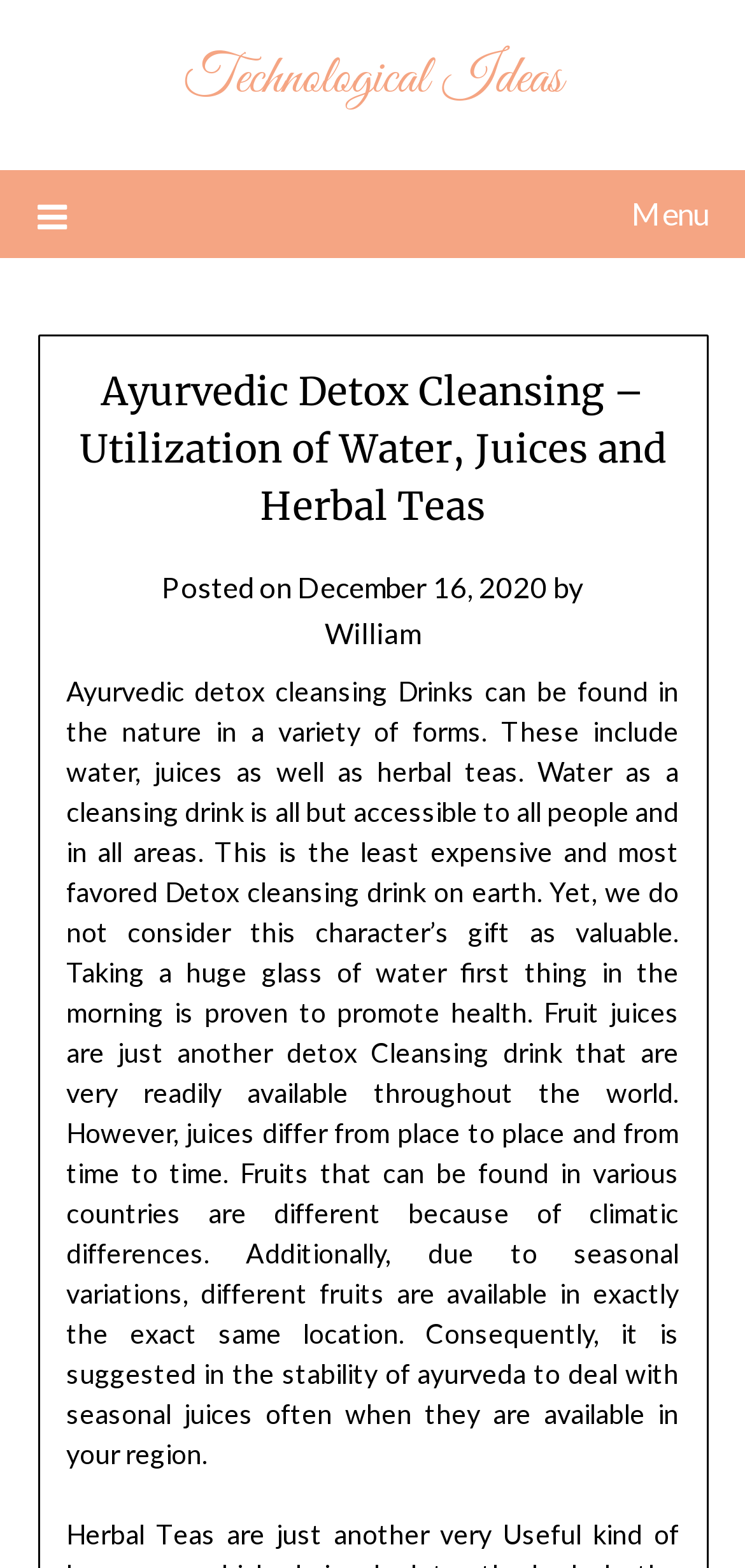Could you identify the text that serves as the heading for this webpage?

Ayurvedic Detox Cleansing – Utilization of Water, Juices and Herbal Teas